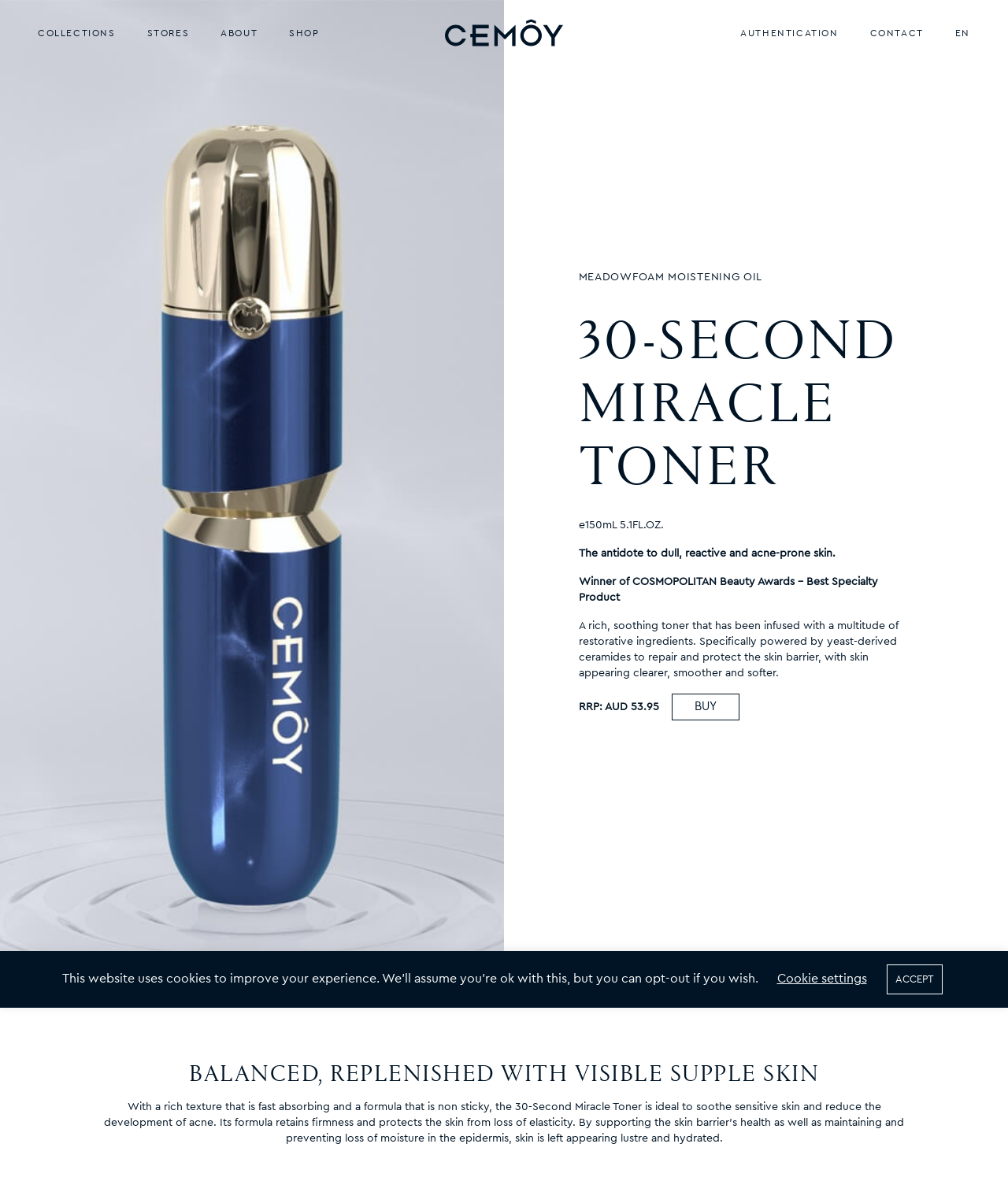Generate a comprehensive description of the webpage.

The webpage is about a product called "30-Second Miracle Toner" from Cemôy. At the top, there are five navigation links: "COLLECTIONS", "STORES", "ABOUT", "SHOP", and an empty link. Below these links, there is a logo image with a link. 

To the right of the logo, there are three language selection links: "AUTHENTICATION", "CONTACT", and "EN". Below these links, there is a heading "SELECT YOUR LANGUAGE" with three language options: "EN", "中文", and "日本語". 

The main content of the page is an image of the product, which takes up almost half of the page. Below the image, there are several headings and paragraphs describing the product. The headings include "MEADOWFOAM MOISTENING OIL" and "30-SECOND MIRACLE TONER". The paragraphs describe the product's features, benefits, and price. 

There is a call-to-action button "BUY" below the product description. At the bottom of the page, there is a heading "BALANCED, REPLENISHED WITH VISIBLE SUPPLE SKIN" and a paragraph describing the product's benefits. Finally, there are two buttons at the very bottom: "Cookie settings" and "ACCEPT".